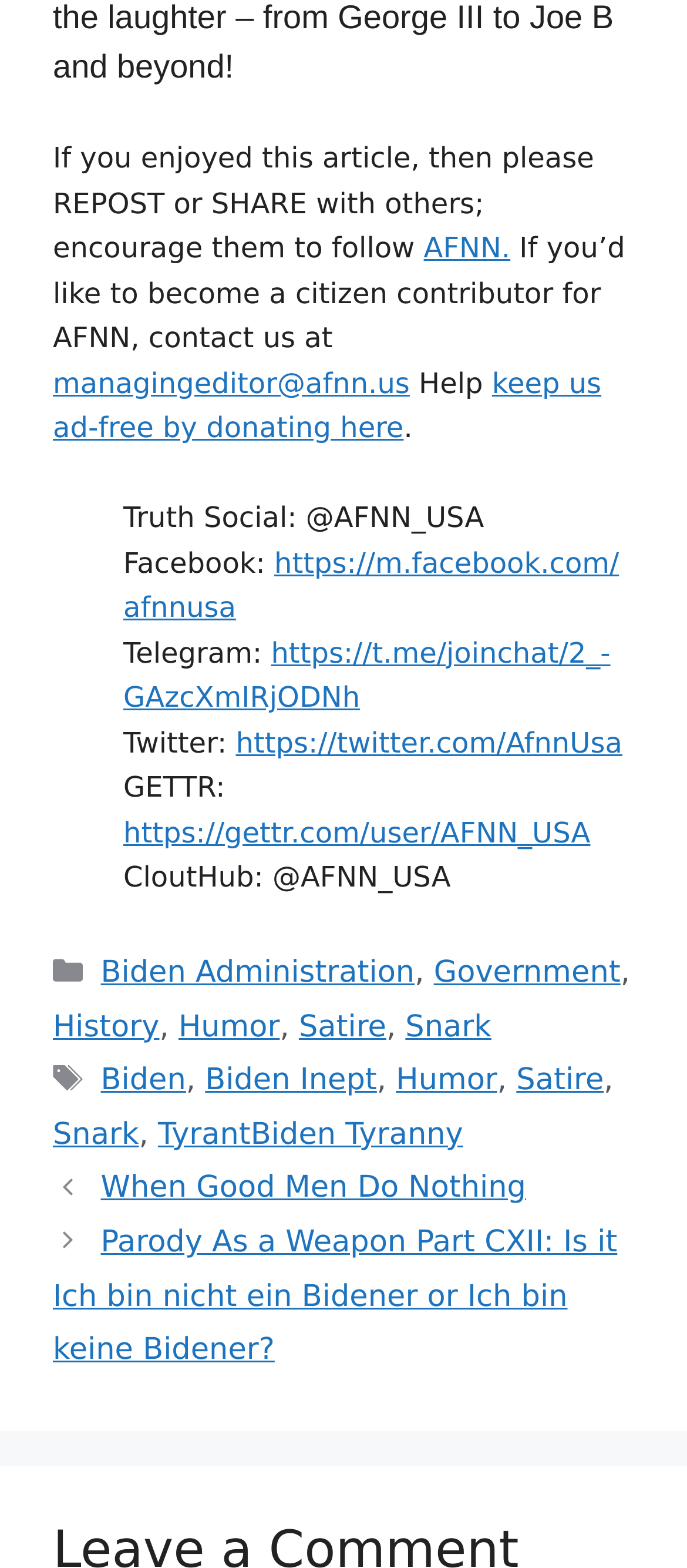What is the category of the article 'When Good Men Do Nothing'?
Please analyze the image and answer the question with as much detail as possible.

The article 'When Good Men Do Nothing' is listed under the 'Posts' section, but its category is not specified. However, based on the categories listed, it could be related to 'Biden Administration', 'Government', 'History', 'Humor', 'Satire', or 'Snark'.